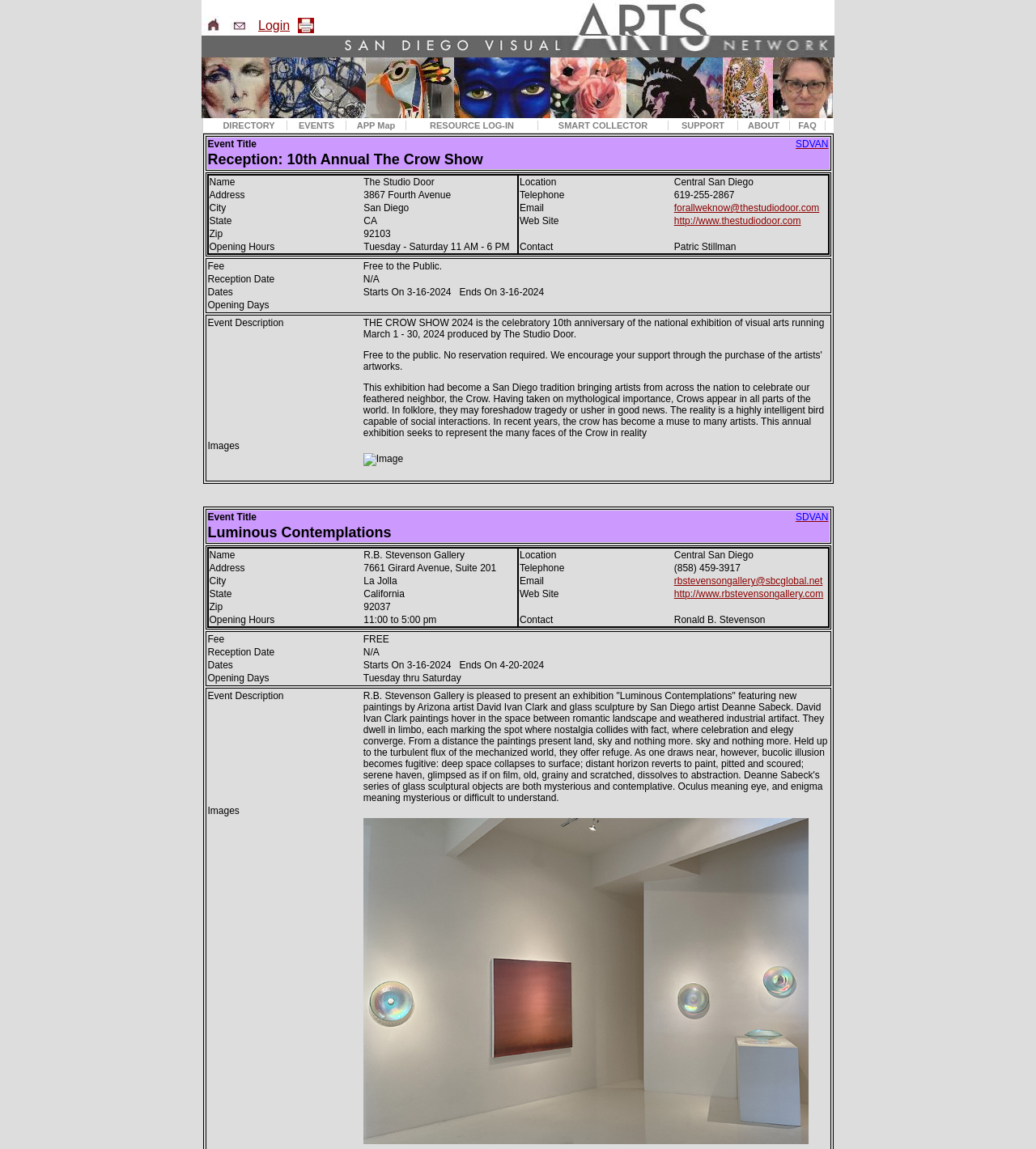Determine the bounding box coordinates of the clickable area required to perform the following instruction: "Open SDVAN Reception: 10th Annual The Crow Show event". The coordinates should be represented as four float numbers between 0 and 1: [left, top, right, bottom].

[0.198, 0.118, 0.802, 0.149]